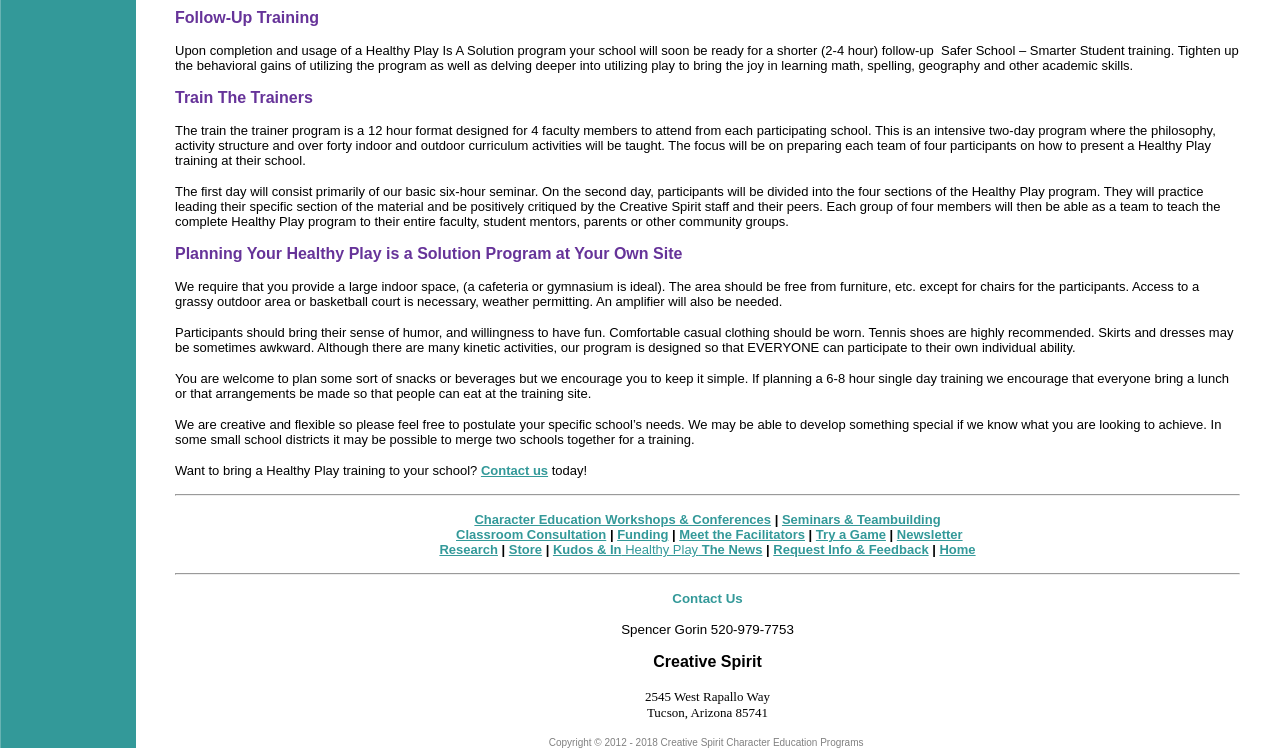What is the purpose of the 'Follow-Up Training'?
Using the image as a reference, deliver a detailed and thorough answer to the question.

The 'Follow-Up Training' is mentioned as a shorter training program that helps to tighten up the behavioral gains of utilizing the Healthy Play Is A Solution program, which suggests that its purpose is to reinforce the learning outcomes of the initial program.